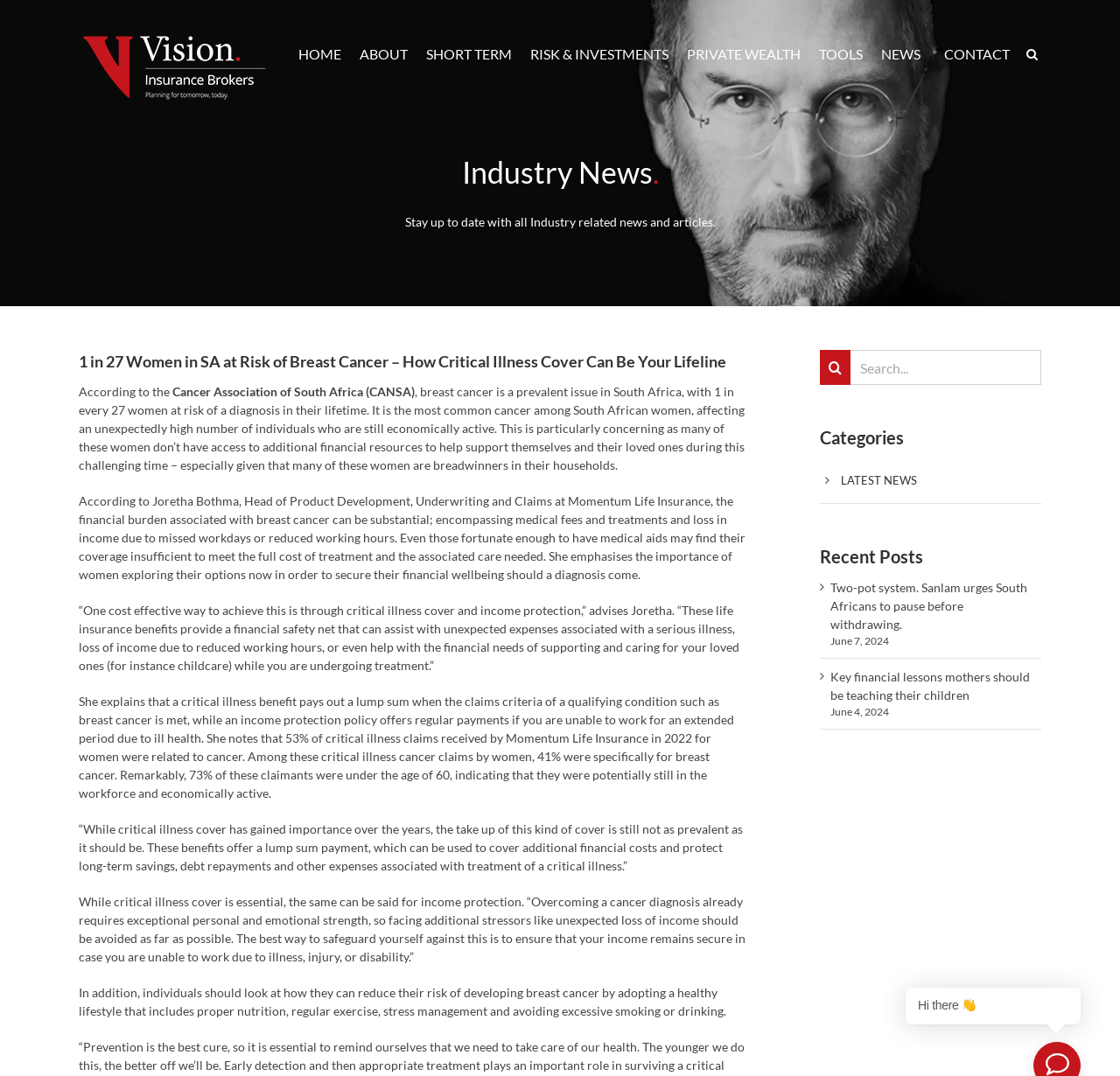Please identify the bounding box coordinates of the element's region that should be clicked to execute the following instruction: "Click the 'CONTACT' link". The bounding box coordinates must be four float numbers between 0 and 1, i.e., [left, top, right, bottom].

[0.835, 0.026, 0.914, 0.075]